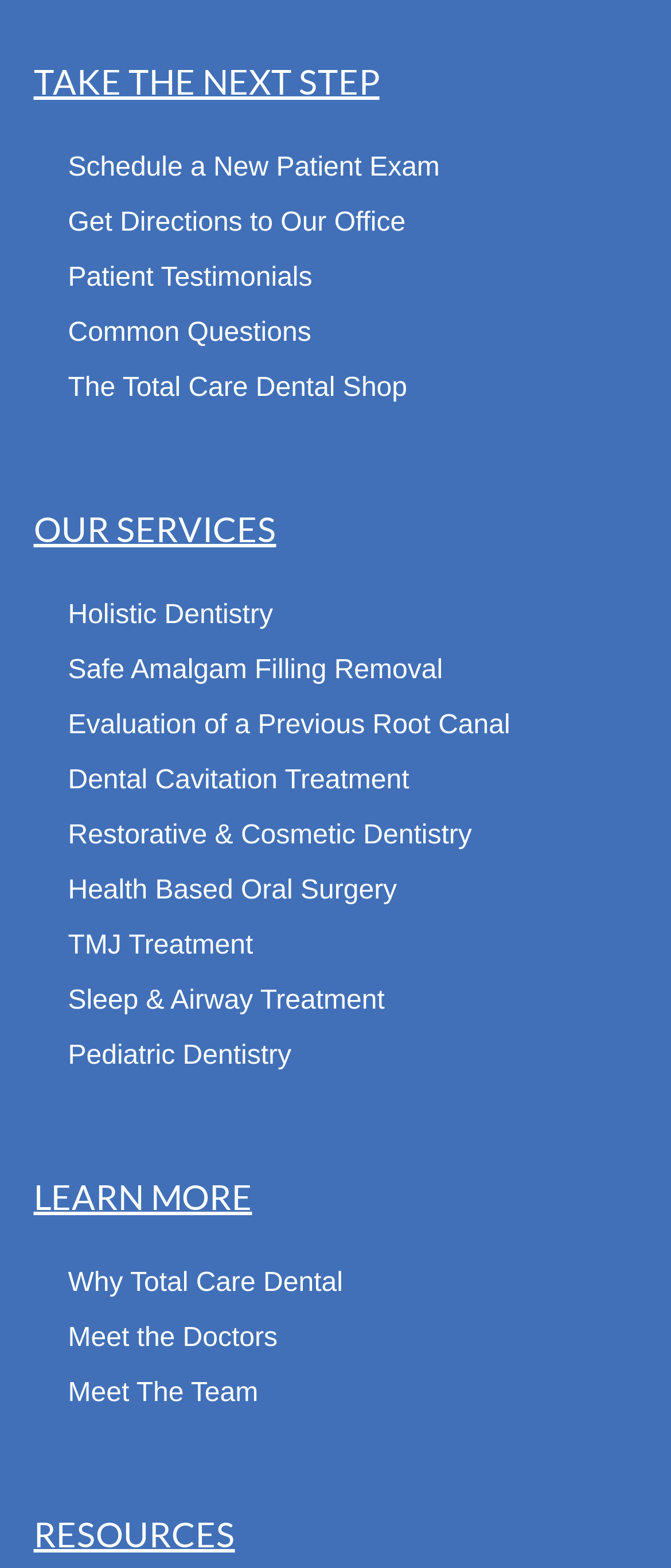Identify the bounding box coordinates for the element you need to click to achieve the following task: "View patient testimonials". Provide the bounding box coordinates as four float numbers between 0 and 1, in the form [left, top, right, bottom].

[0.05, 0.161, 0.95, 0.196]